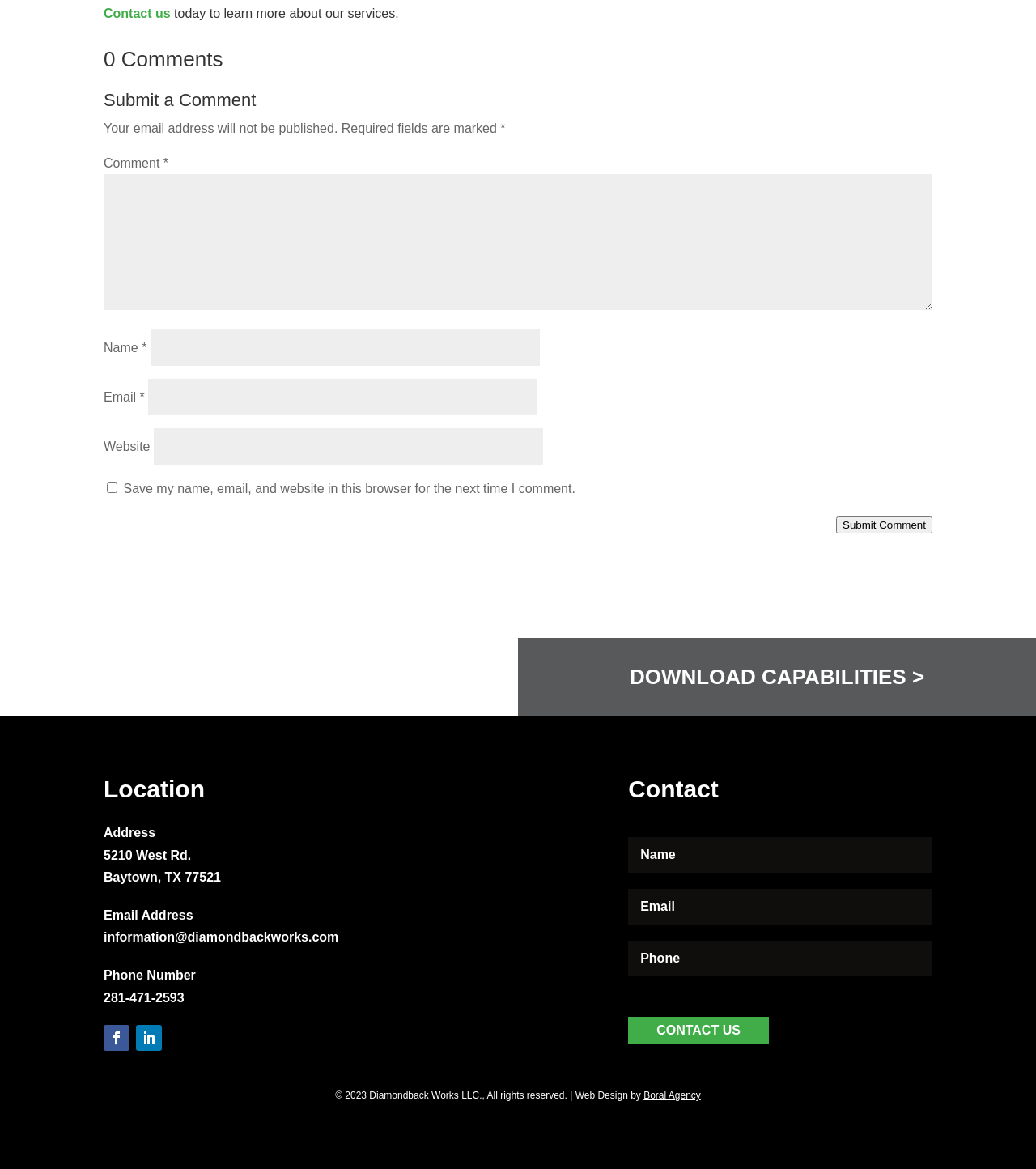Determine the bounding box coordinates for the region that must be clicked to execute the following instruction: "Send an email to information@diamondbackworks.com".

[0.1, 0.796, 0.327, 0.808]